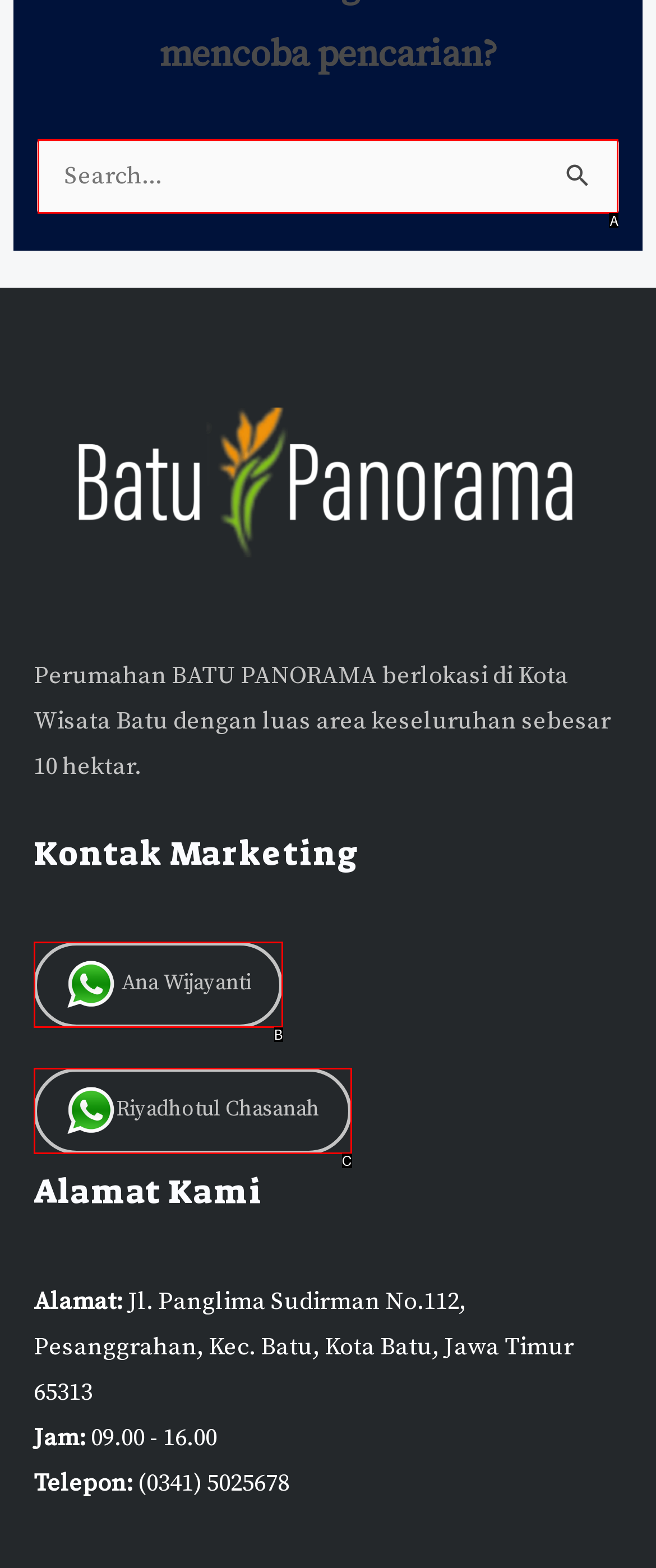Which option best describes: parent_node: Cari untuk: name="s" placeholder="Search..."
Respond with the letter of the appropriate choice.

A